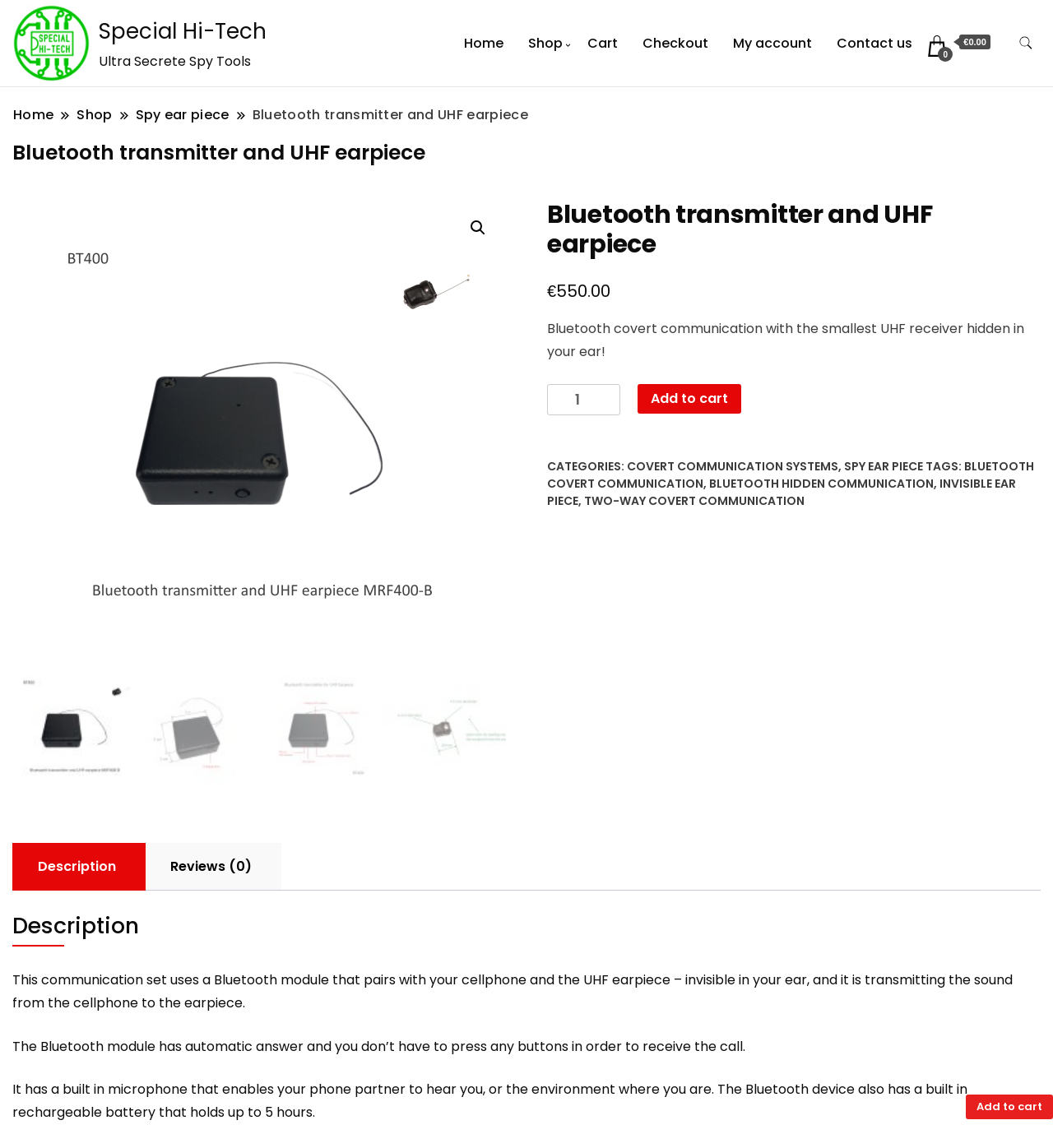Please determine the bounding box coordinates of the area that needs to be clicked to complete this task: 'Check the price'. The coordinates must be four float numbers between 0 and 1, formatted as [left, top, right, bottom].

[0.52, 0.244, 0.58, 0.264]